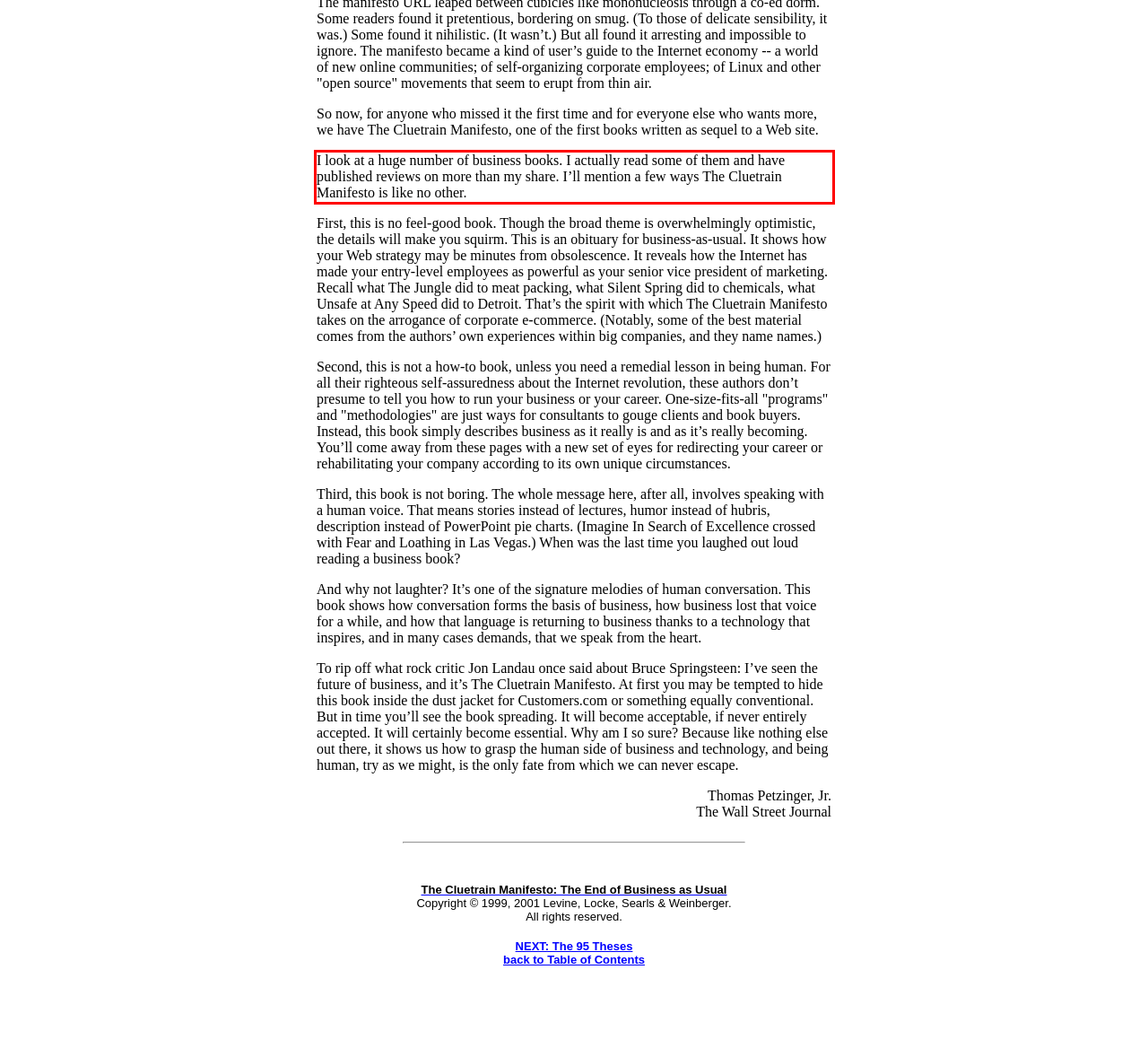You are provided with a screenshot of a webpage that includes a red bounding box. Extract and generate the text content found within the red bounding box.

I look at a huge number of business books. I actually read some of them and have published reviews on more than my share. I’ll mention a few ways The Cluetrain Manifesto is like no other.